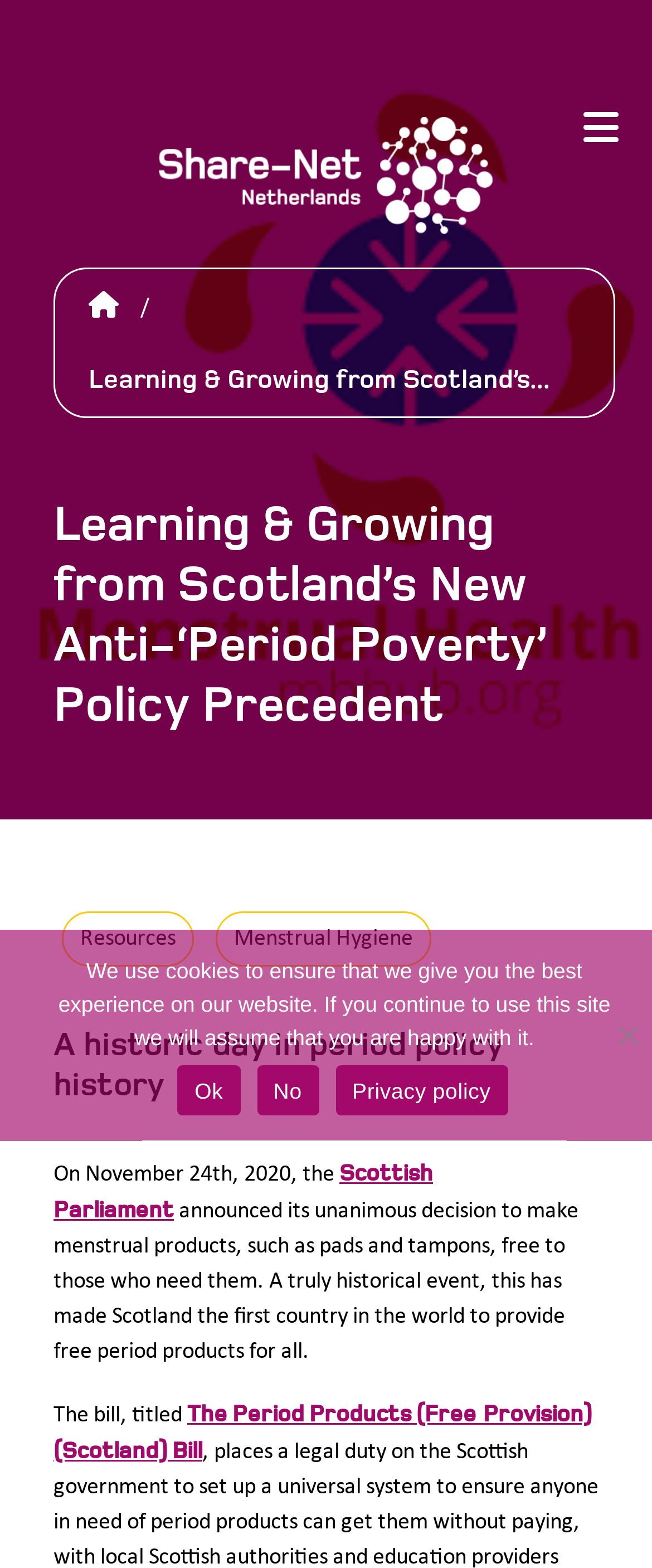Please identify the primary heading of the webpage and give its text content.

Learning & Growing from Scotland’s New Anti-‘Period Poverty’ Policy Precedent